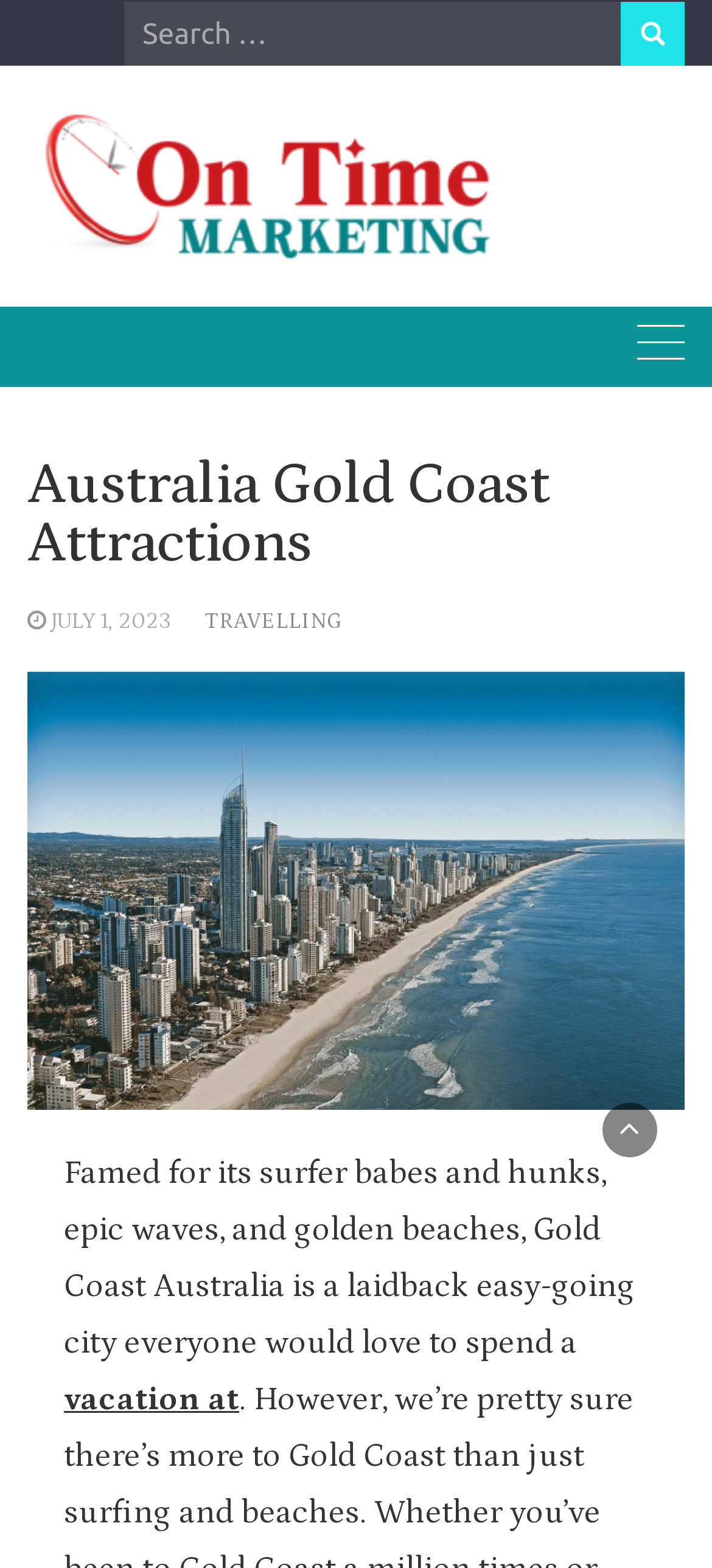Elaborate on the different components and information displayed on the webpage.

The webpage is about Australia Gold Coast Attractions. At the top, there is a search bar with a "Search for:" label and a "Search" button to the right. The search bar takes up most of the top section, with the label and button positioned at the left and right ends, respectively.

Below the search bar, there is a logo of "On Time Marketing" with a link, positioned at the top-left corner of the page. Next to it, there is a button that controls the primary menu, which is not expanded by default.

The main heading "Australia Gold Coast Attractions" is centered at the top-middle section of the page. Below the heading, there are two links, "JULY 1, 2023" and "TRAVELLING", positioned side by side.

The main content of the page is an image of Australia Gold Coast, which takes up most of the page's width and height. Above the image, there is a paragraph of text that describes Gold Coast Australia as a laidback and easy-going city, famous for its surfer culture and golden beaches. The text is positioned at the top-left corner of the image. Within the text, there is a link to "vacation at" at the bottom-right corner.